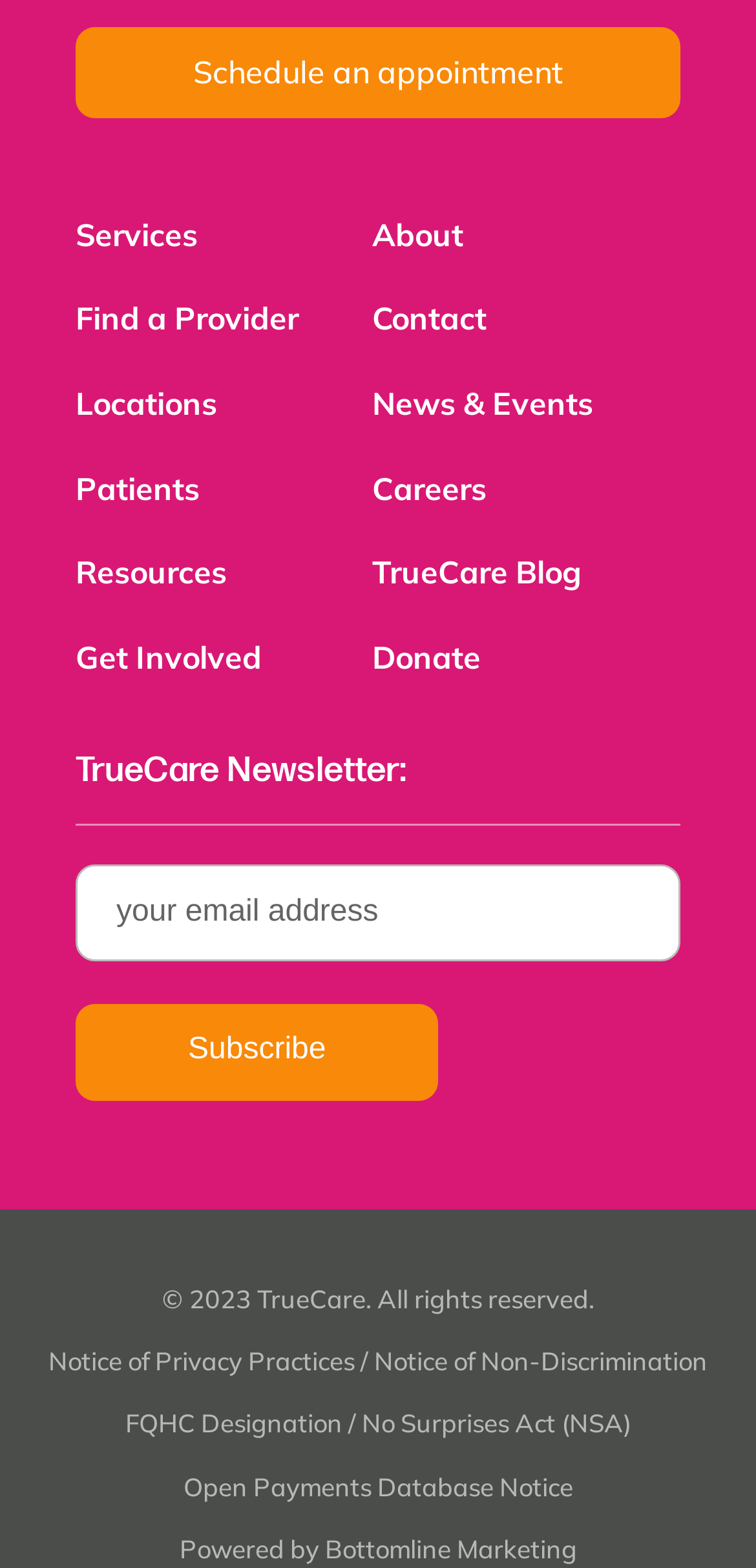Extract the bounding box coordinates of the UI element described: "Contact". Provide the coordinates in the format [left, top, right, bottom] with values ranging from 0 to 1.

[0.492, 0.188, 0.643, 0.232]